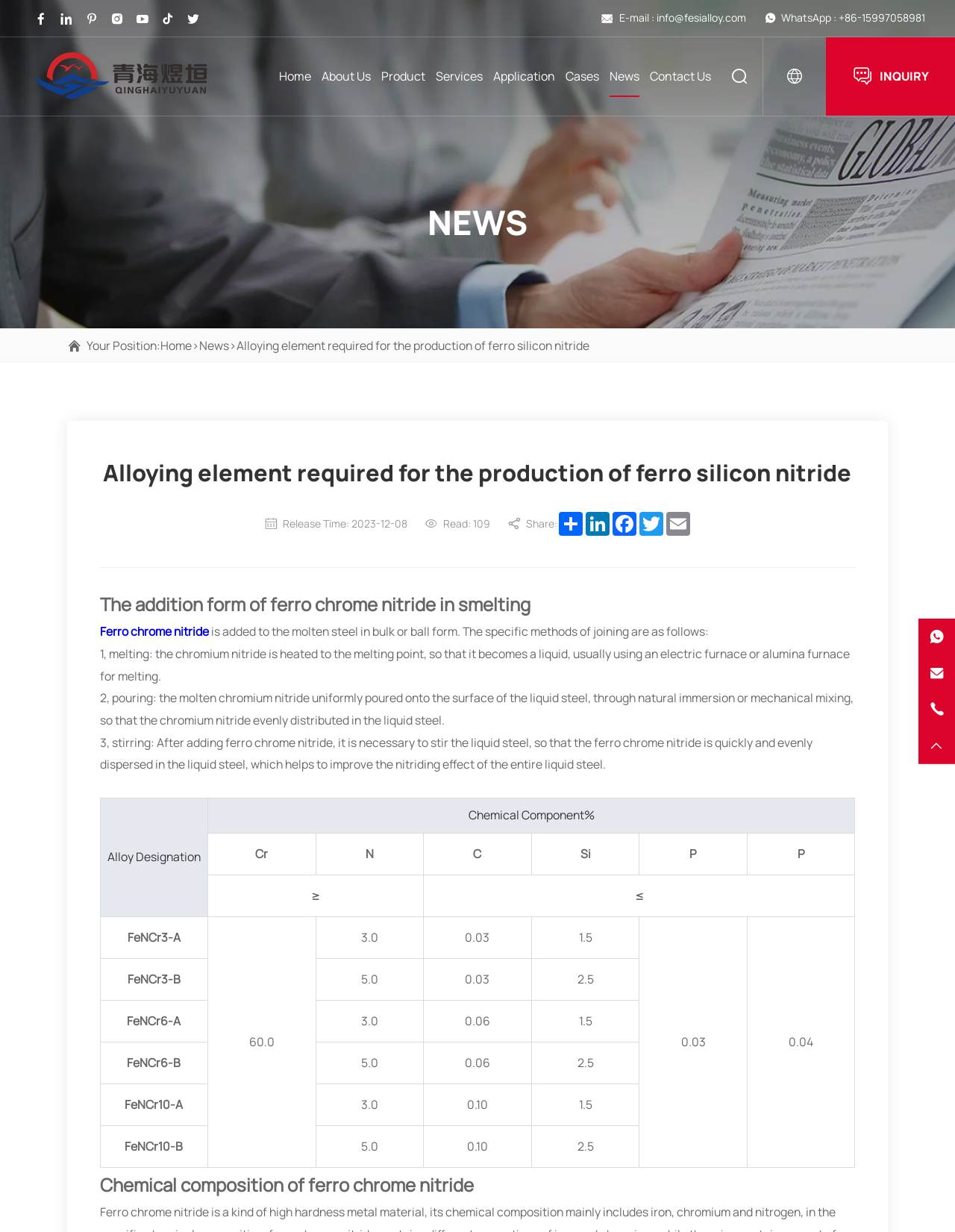What is the release time of the news?
Based on the image, answer the question with as much detail as possible.

The release time of the news can be found in the section 'NEWS' where it is stated as 'Release Time: 2023-12-08'.